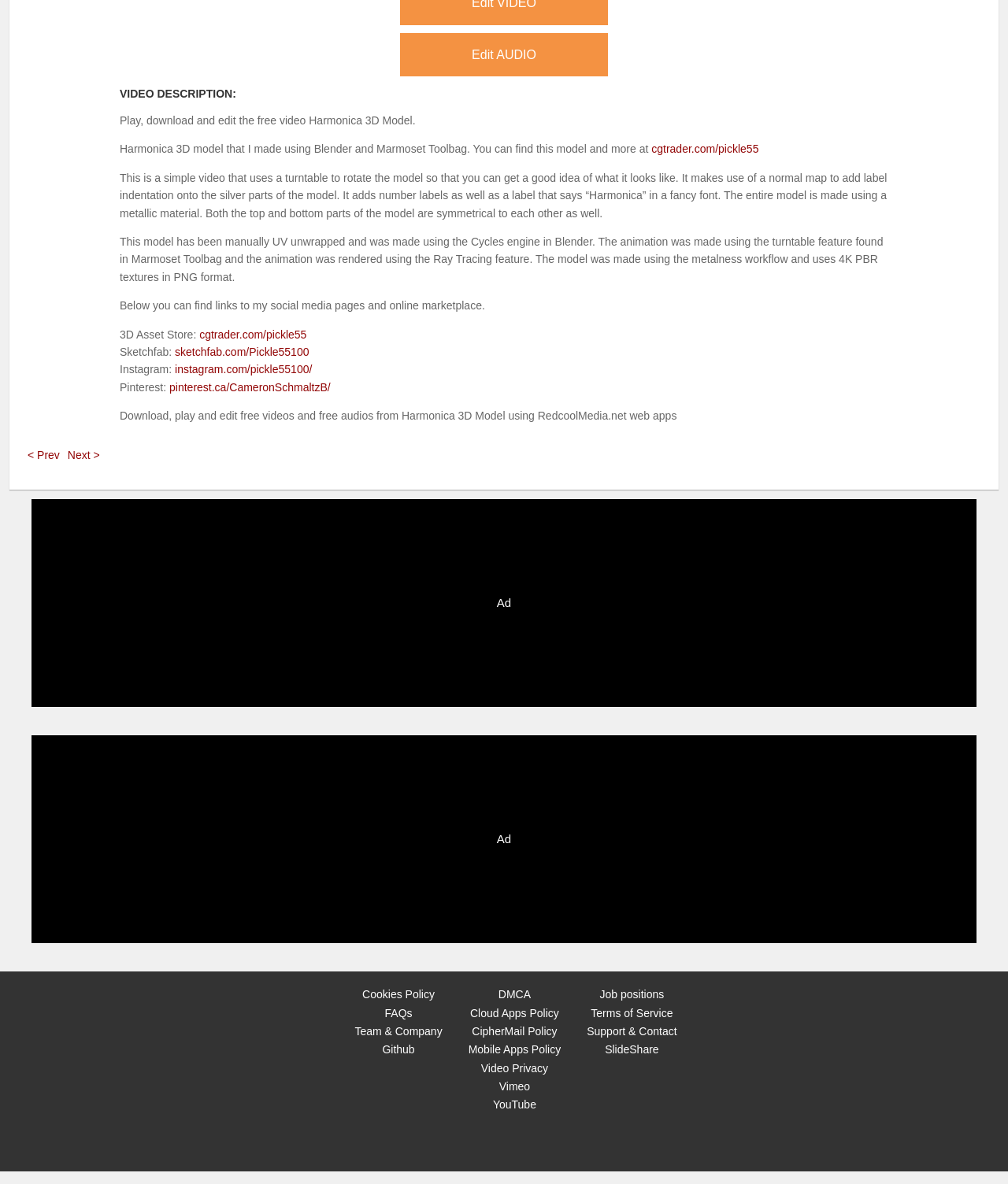Identify the bounding box coordinates for the UI element described as follows: Powered By T3 Framework. Use the format (top-left x, top-left y, bottom-right x, bottom-right y) and ensure all values are floating point numbers between 0 and 1.

[0.422, 0.952, 0.578, 0.975]